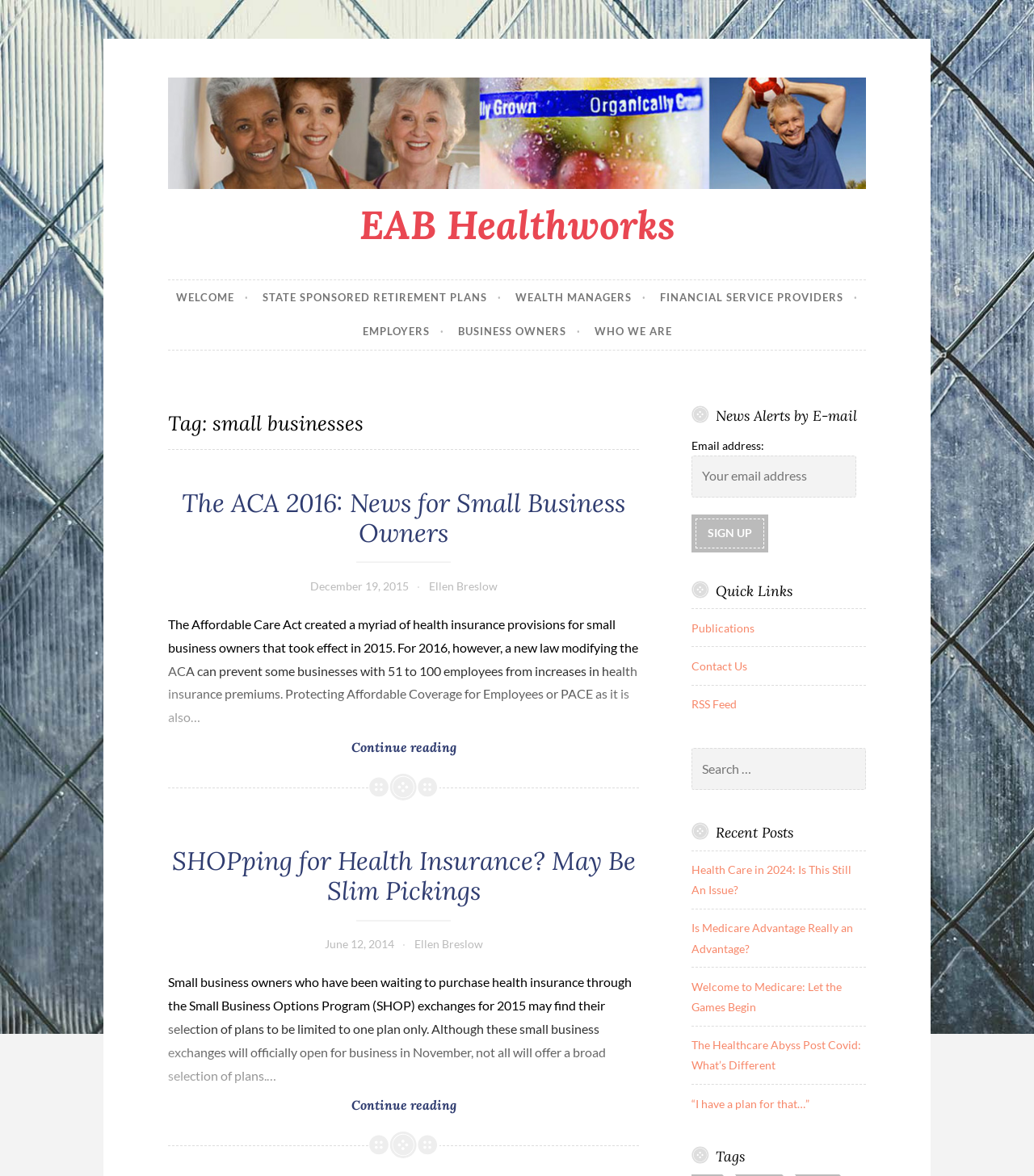Can you provide the bounding box coordinates for the element that should be clicked to implement the instruction: "Go to 'Publications'"?

[0.669, 0.528, 0.73, 0.54]